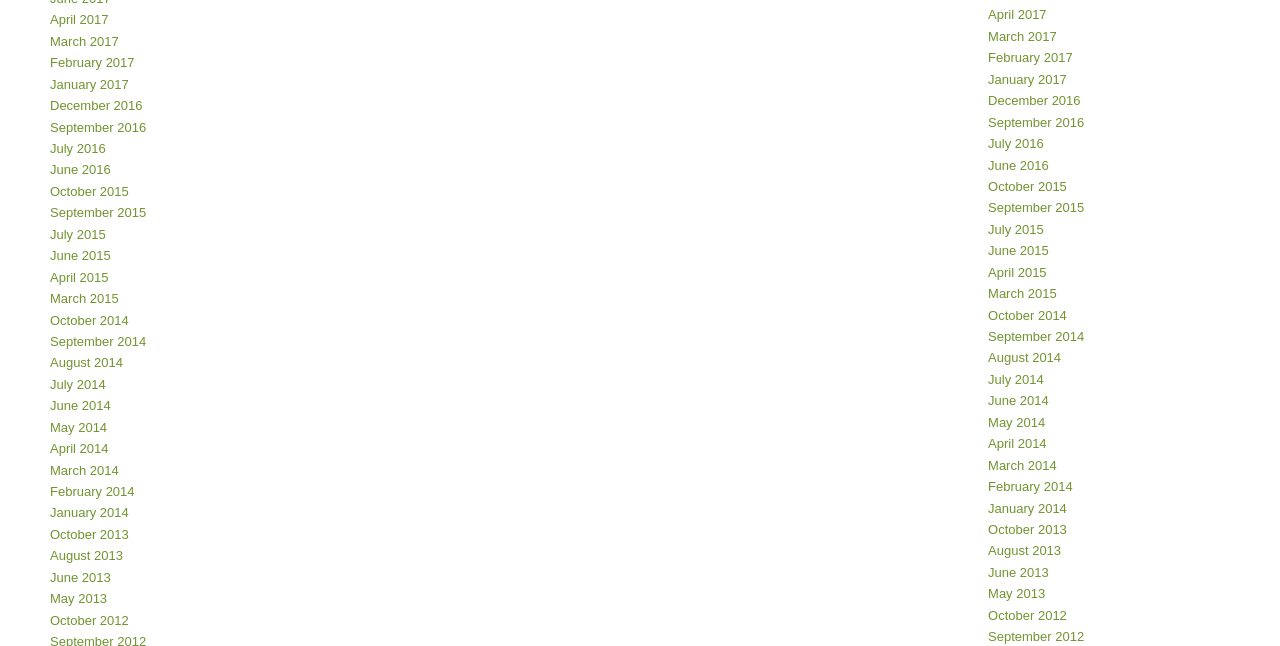Please identify the bounding box coordinates of the element that needs to be clicked to perform the following instruction: "Read September 2012 archives".

[0.772, 0.974, 0.847, 0.997]